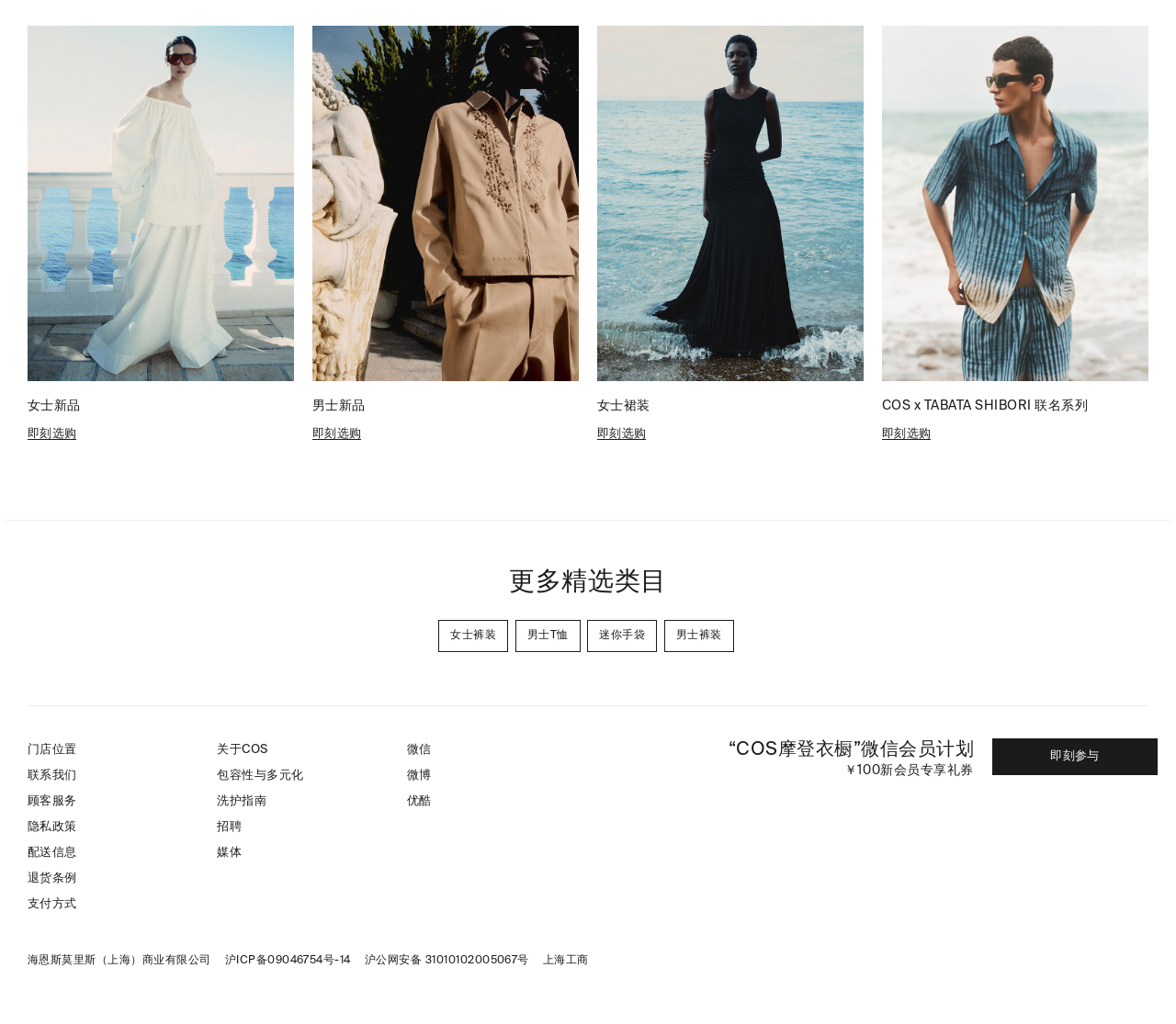From the details in the image, provide a thorough response to the question: How many product categories are displayed on the top section?

The top section of the webpage displays four product categories, each with an image and a text description. These categories are '女士新品' (Women's new products), '男士新品' (Men's new products), '女士裙装' (Women's dresses), and 'COS x TABATA SHIBORI 联名系列' (COS x TABATA SHIBORI collaboration series).